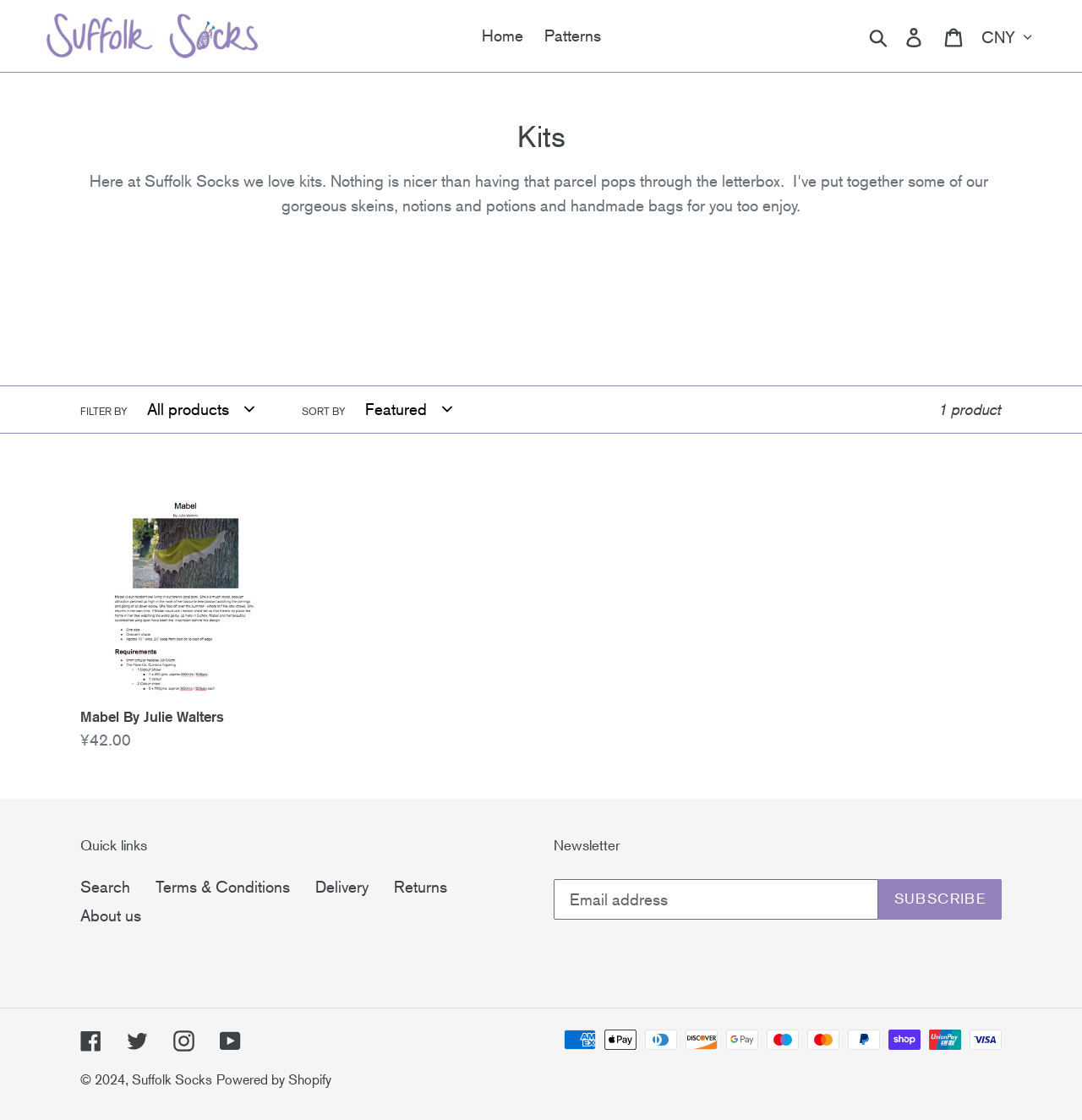Please respond to the question with a concise word or phrase:
What is the normal price of the product?

¥42.00